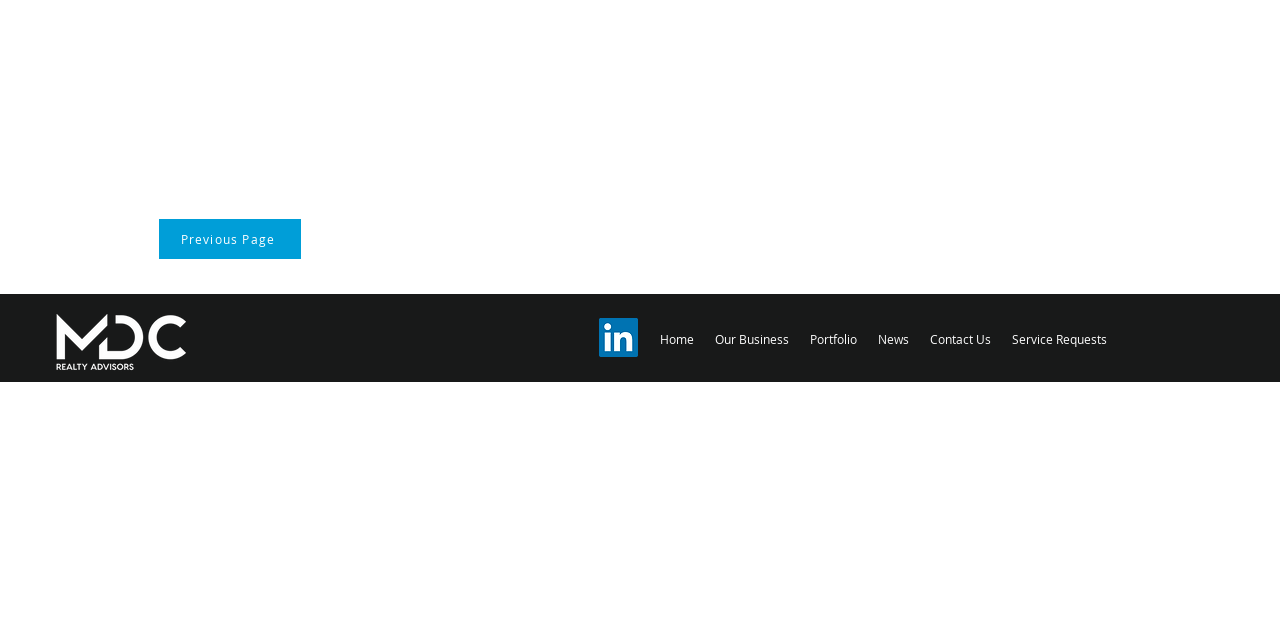Determine the bounding box coordinates of the UI element that matches the following description: "Previous Page". The coordinates should be four float numbers between 0 and 1 in the format [left, top, right, bottom].

[0.124, 0.342, 0.235, 0.405]